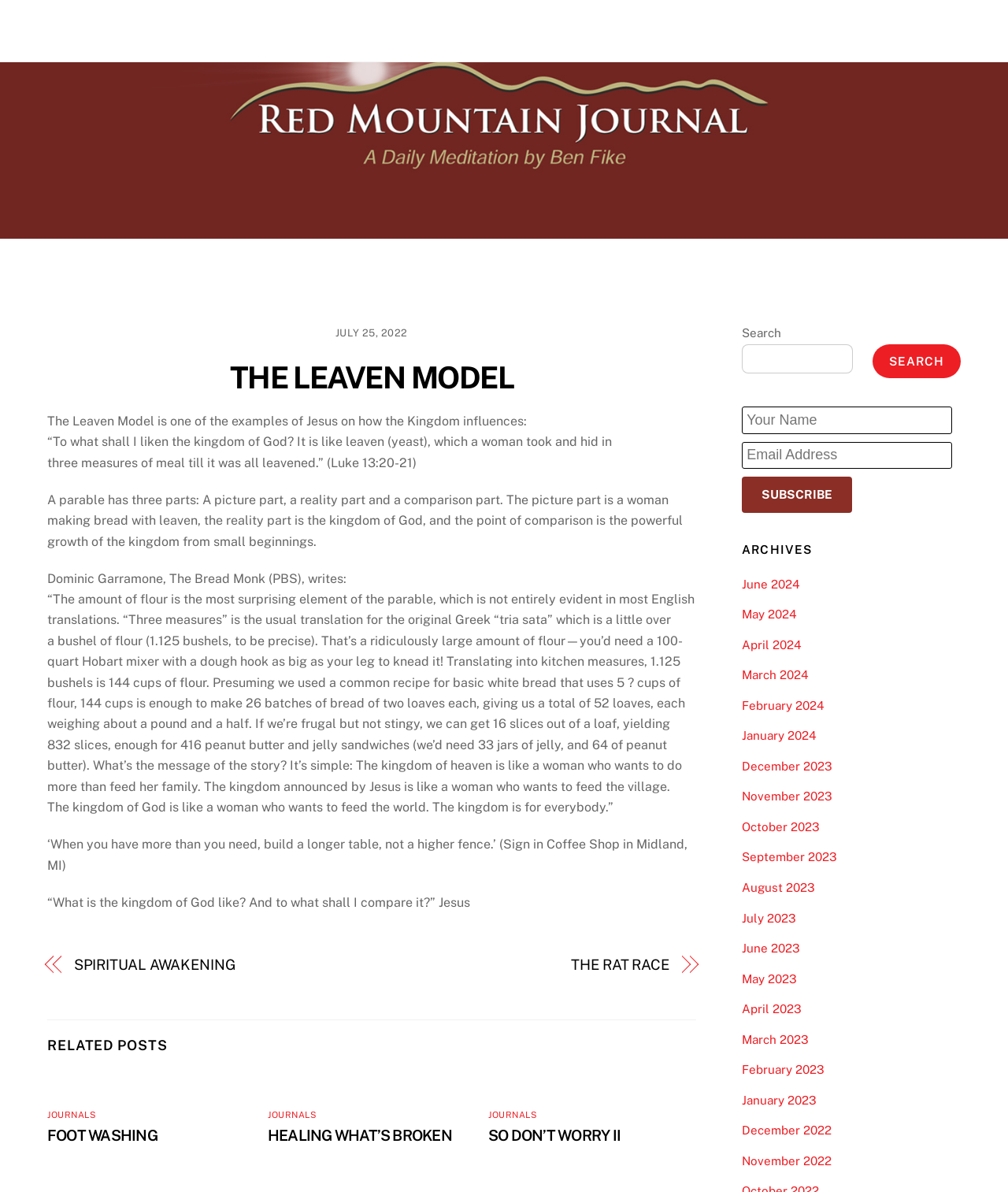Identify the bounding box coordinates of the region that should be clicked to execute the following instruction: "Read the 'SPIRITUAL AWAKENING' article".

[0.073, 0.801, 0.349, 0.818]